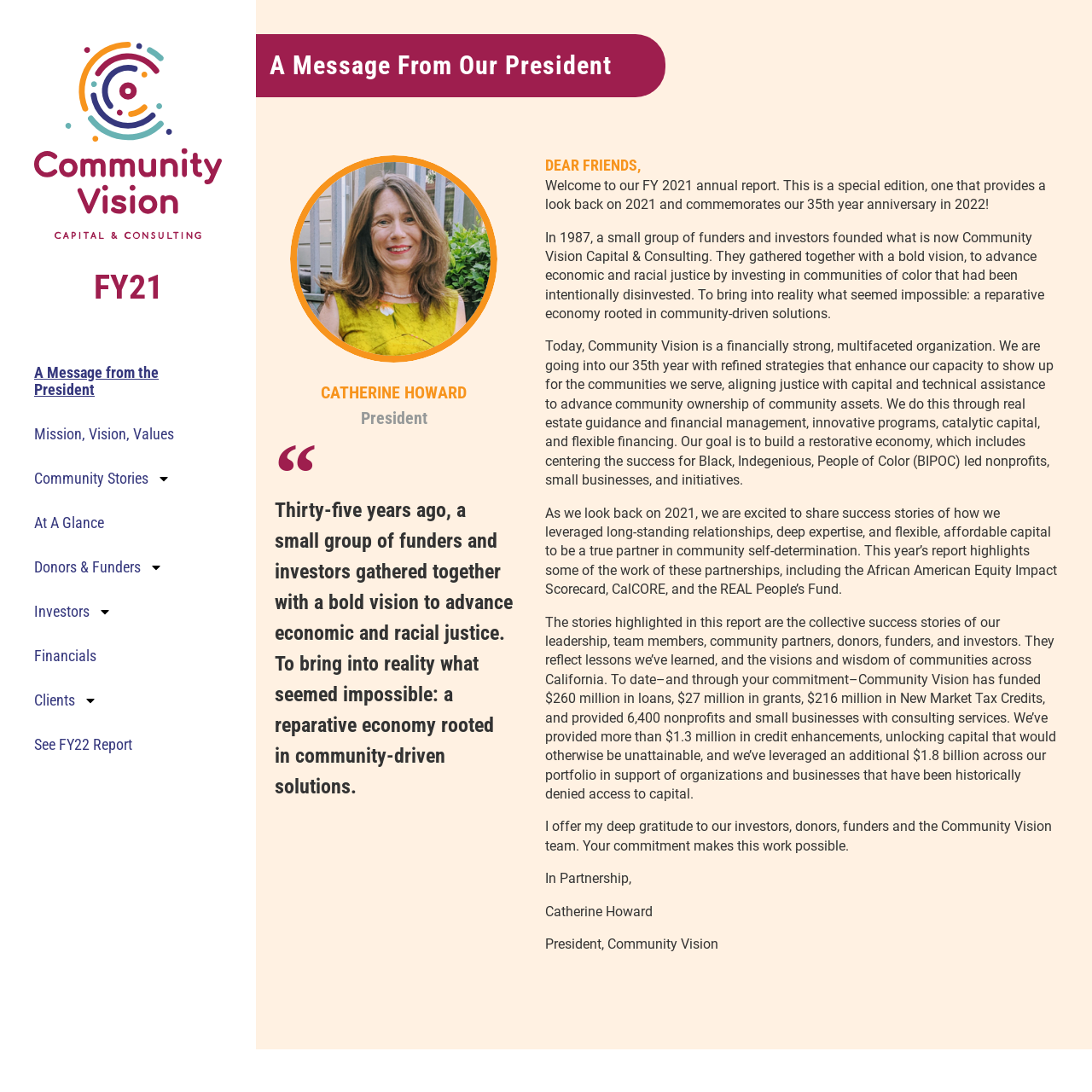Provide a thorough and detailed response to the question by examining the image: 
What is the goal of Community Vision?

The answer can be found in the static text 'Our goal is to build a restorative economy, which includes centering the success for Black, Indegenious, People of Color (BIPOC) led nonprofits, small businesses, and initiatives.' which indicates that the goal of Community Vision is to build a restorative economy.